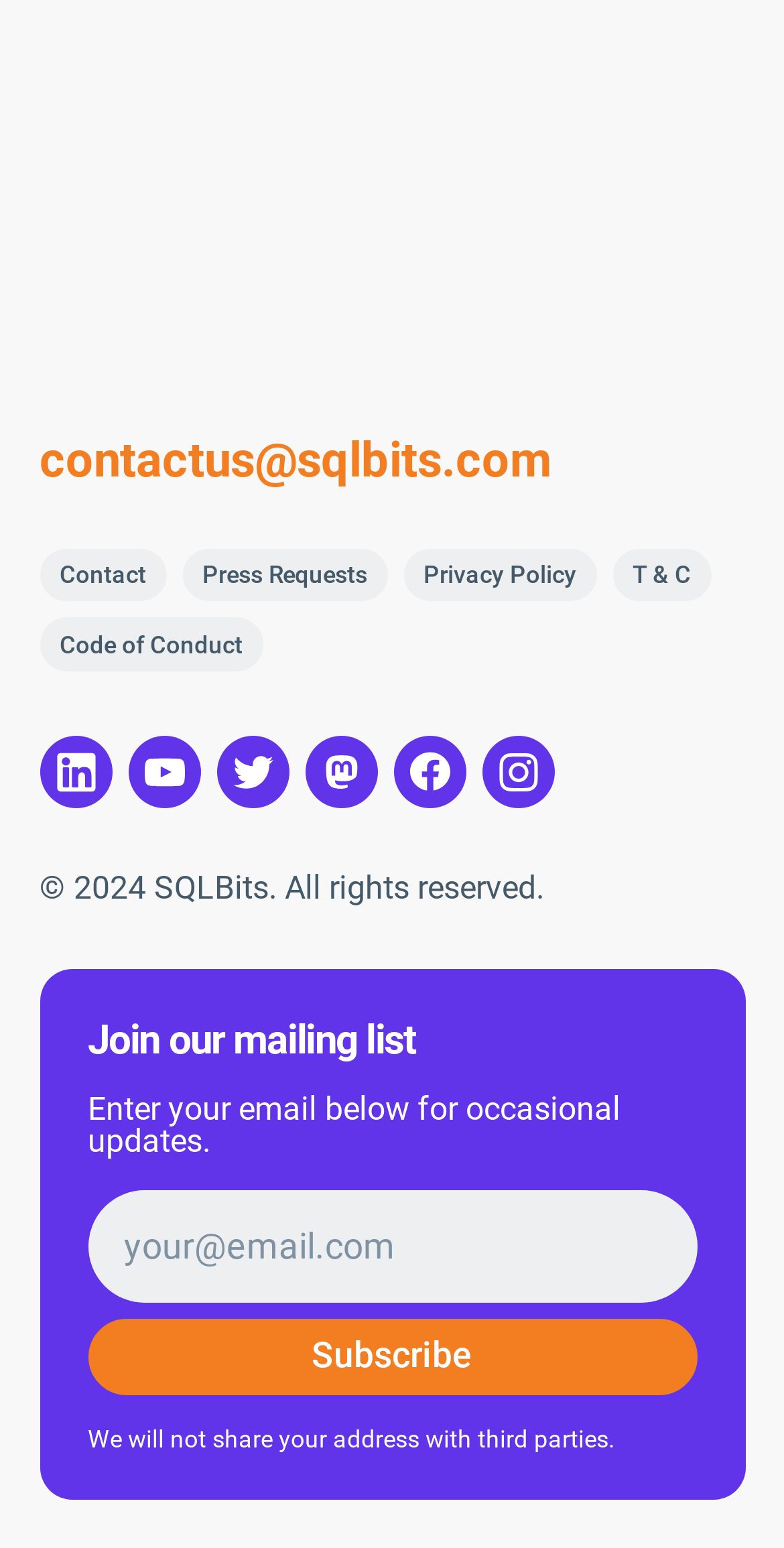Determine the bounding box coordinates of the element's region needed to click to follow the instruction: "Subscribe to the mailing list". Provide these coordinates as four float numbers between 0 and 1, formatted as [left, top, right, bottom].

[0.112, 0.852, 0.888, 0.901]